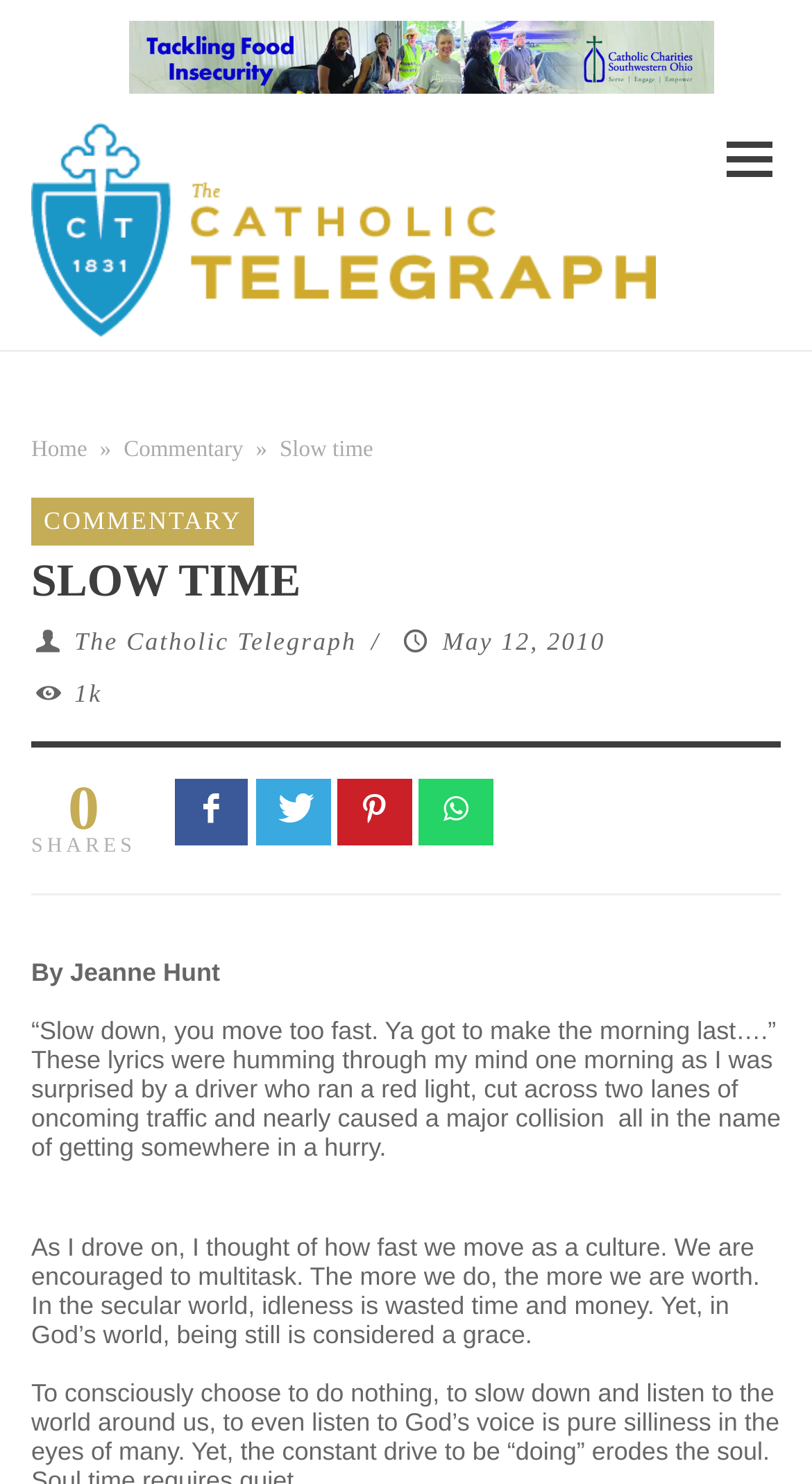Locate the bounding box coordinates of the segment that needs to be clicked to meet this instruction: "Read more about the 'Catholic Telegraph'".

[0.092, 0.422, 0.439, 0.442]